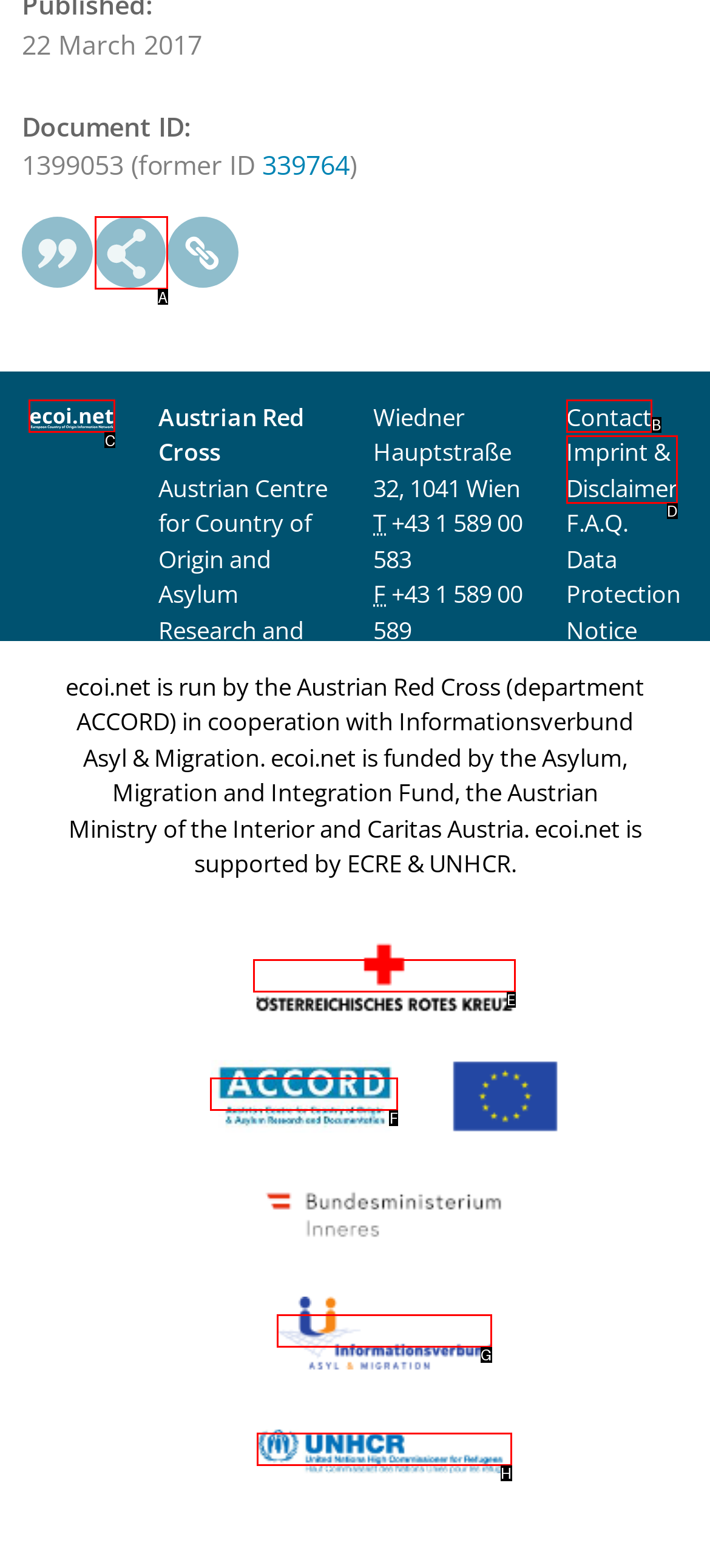Tell me which one HTML element you should click to complete the following task: Visit 'ecoi.net'
Answer with the option's letter from the given choices directly.

C